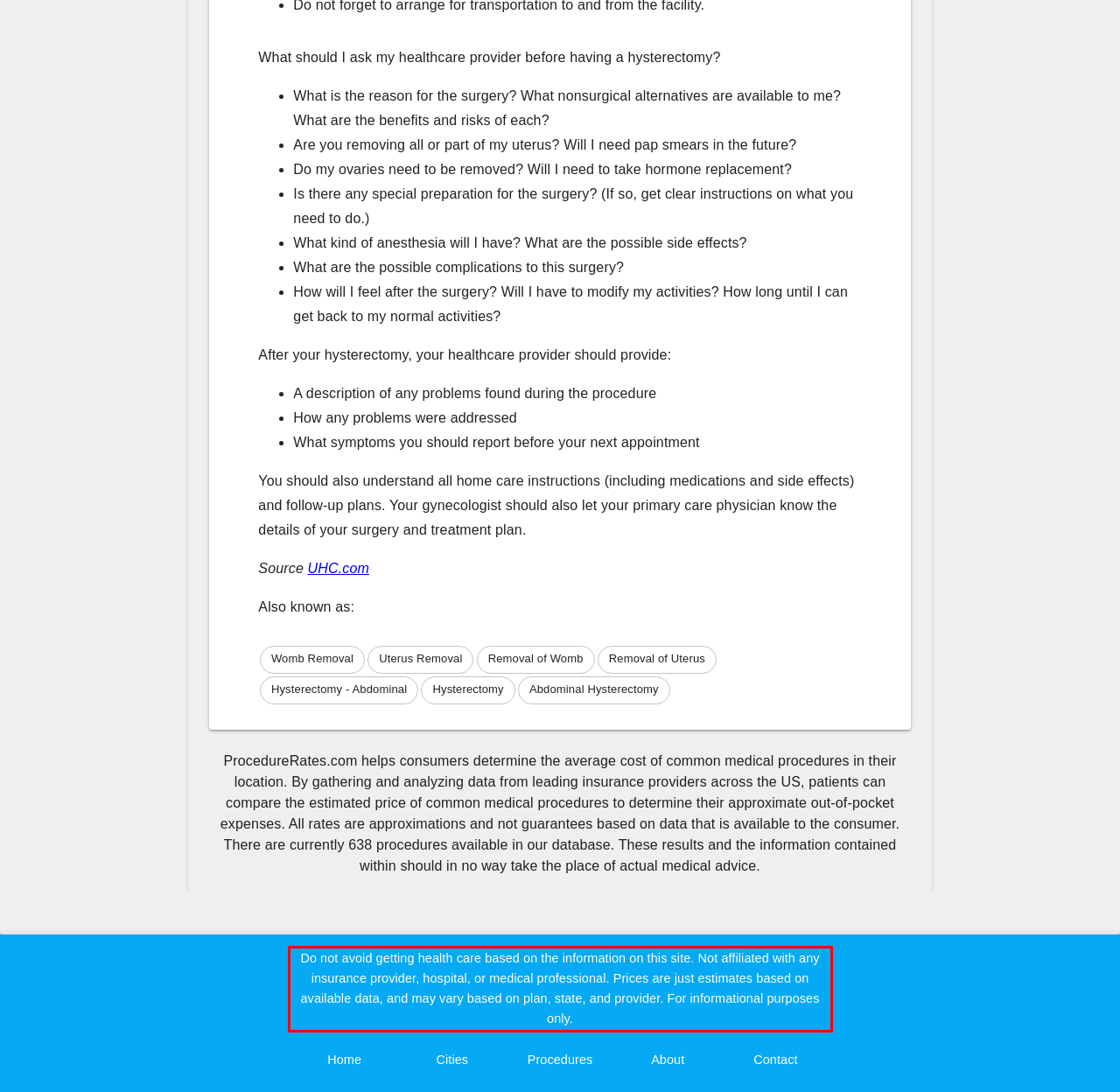You have a screenshot of a webpage with a UI element highlighted by a red bounding box. Use OCR to obtain the text within this highlighted area.

Do not avoid getting health care based on the information on this site. Not affiliated with any insurance provider, hospital, or medical professional. Prices are just estimates based on available data, and may vary based on plan, state, and provider. For informational purposes only.